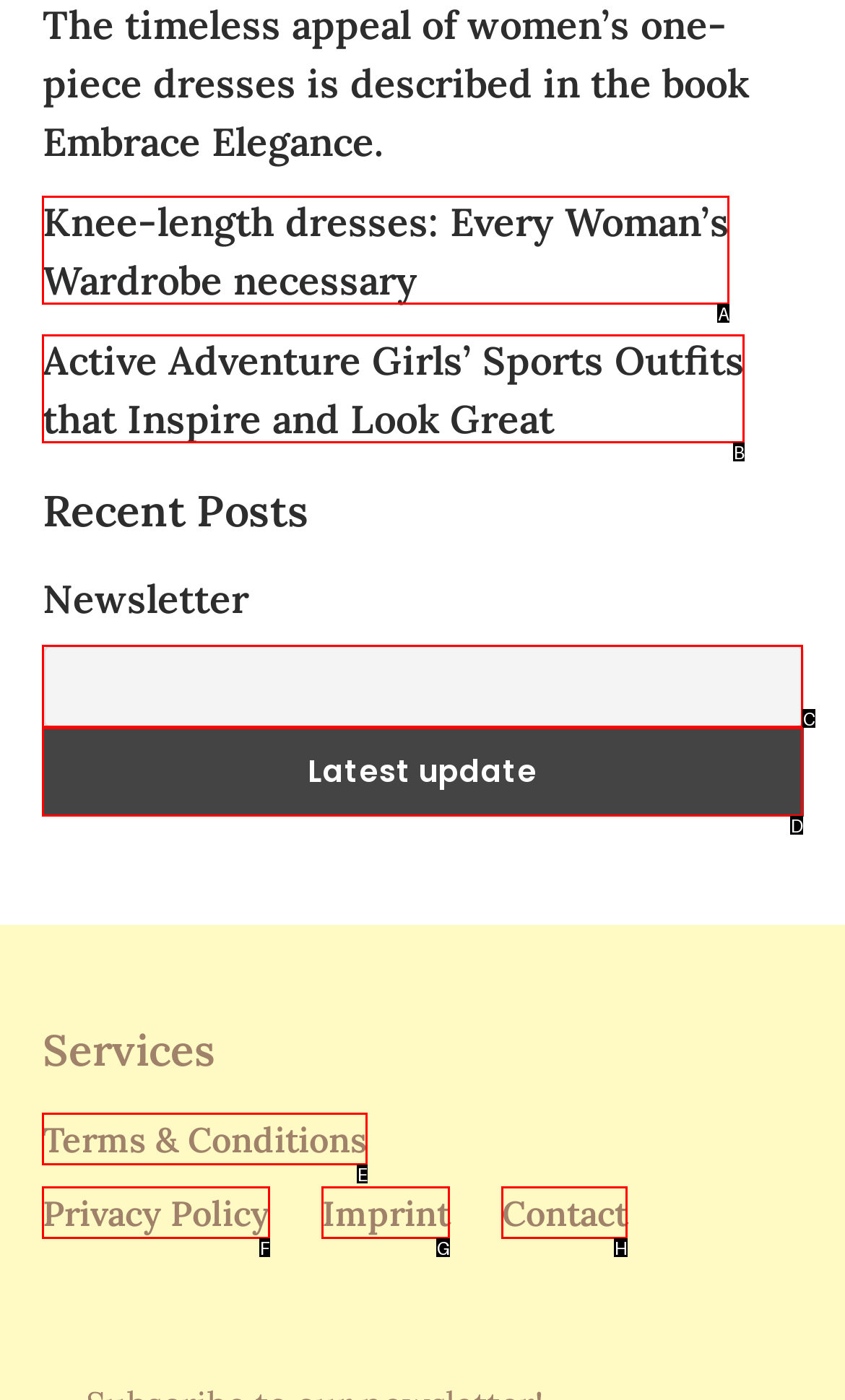Identify the option that corresponds to the description: Imprint. Provide only the letter of the option directly.

G